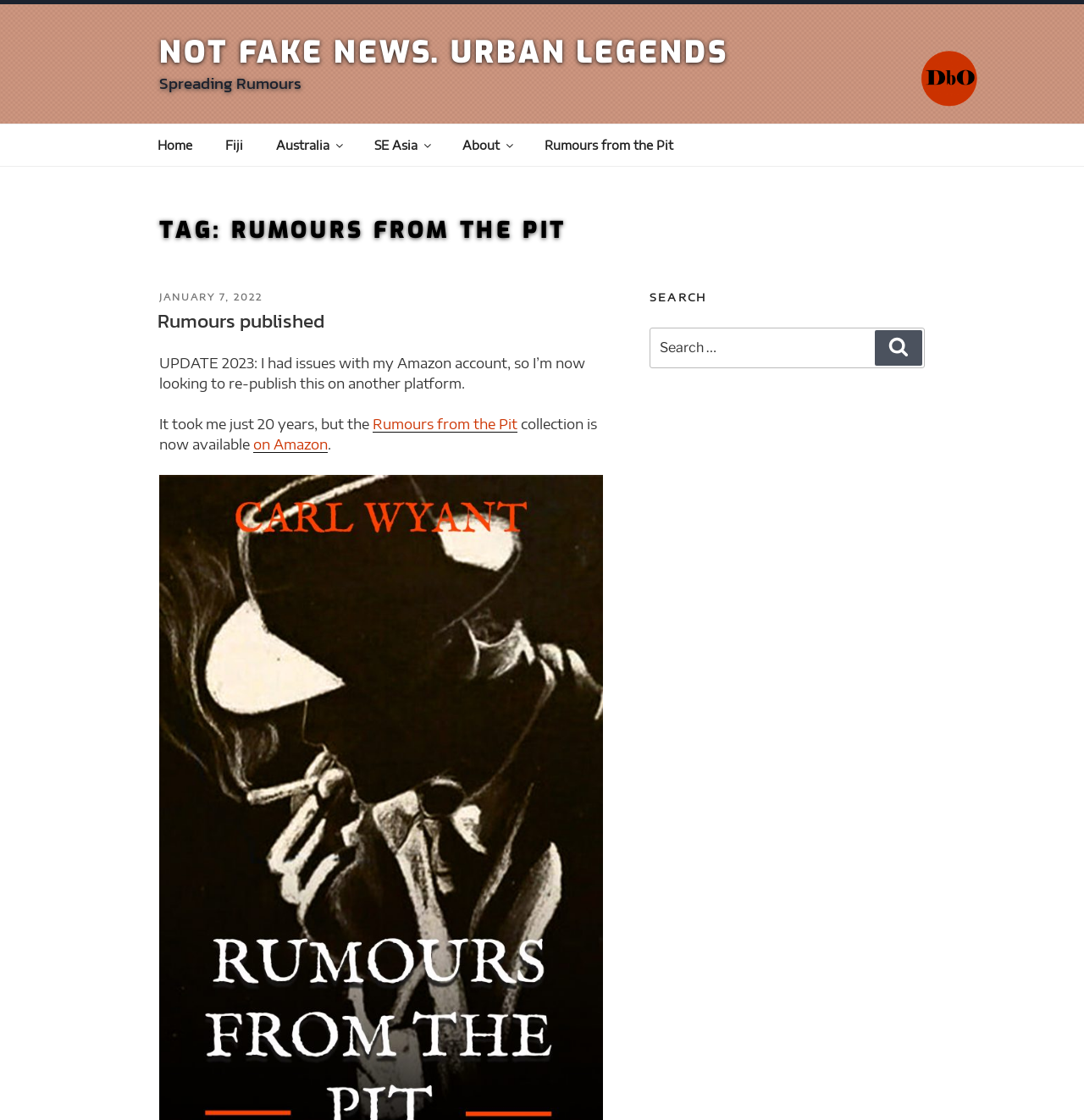Pinpoint the bounding box coordinates of the clickable element to carry out the following instruction: "Search for something."

[0.599, 0.292, 0.853, 0.329]